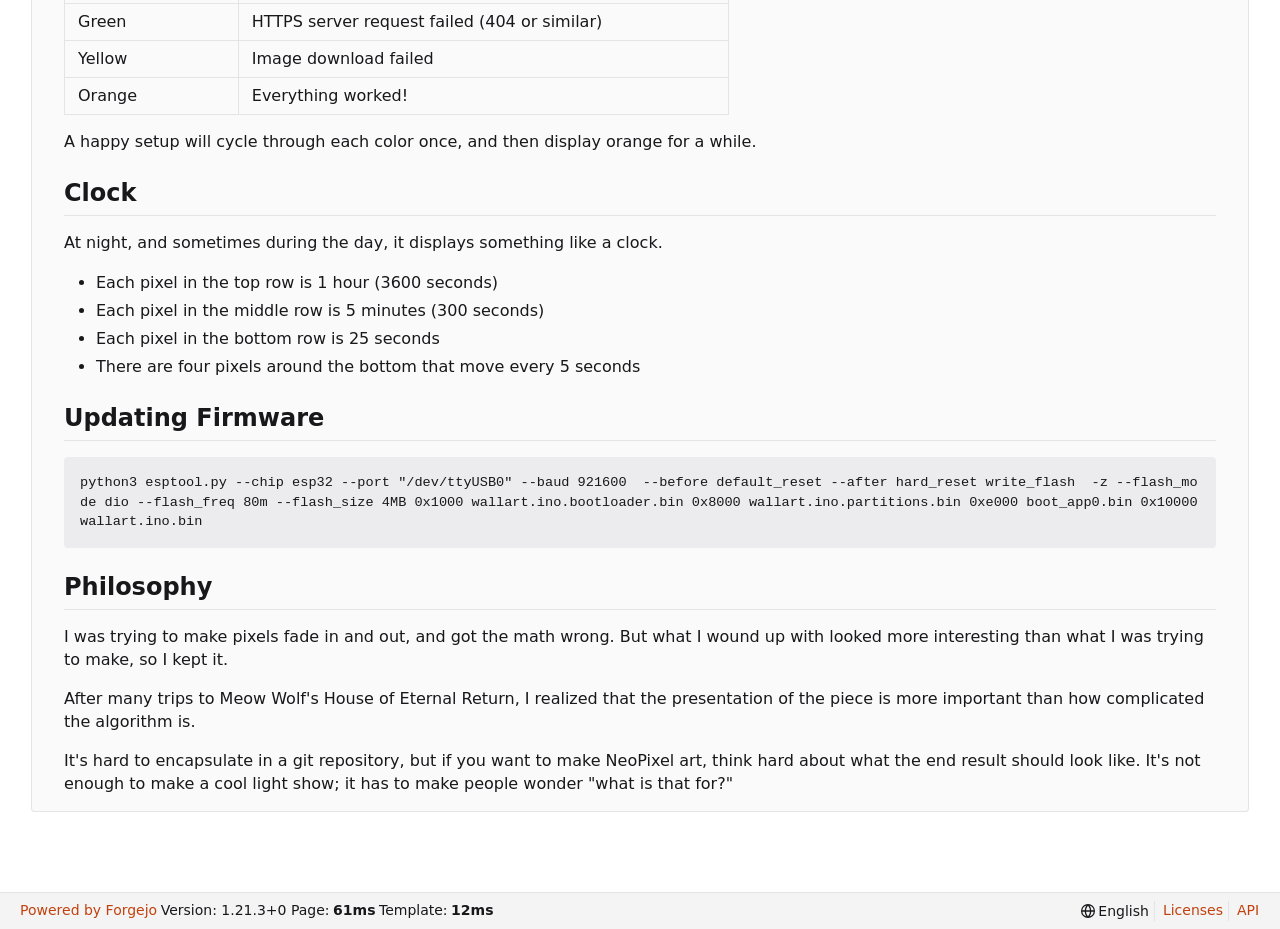How do you update the firmware?
Refer to the image and offer an in-depth and detailed answer to the question.

To update the firmware, you need to use the esptool.py command with specific parameters, such as --chip esp32, --port '/dev/ttyUSB0', and --baud 921600, followed by the write_flash command with the necessary files.